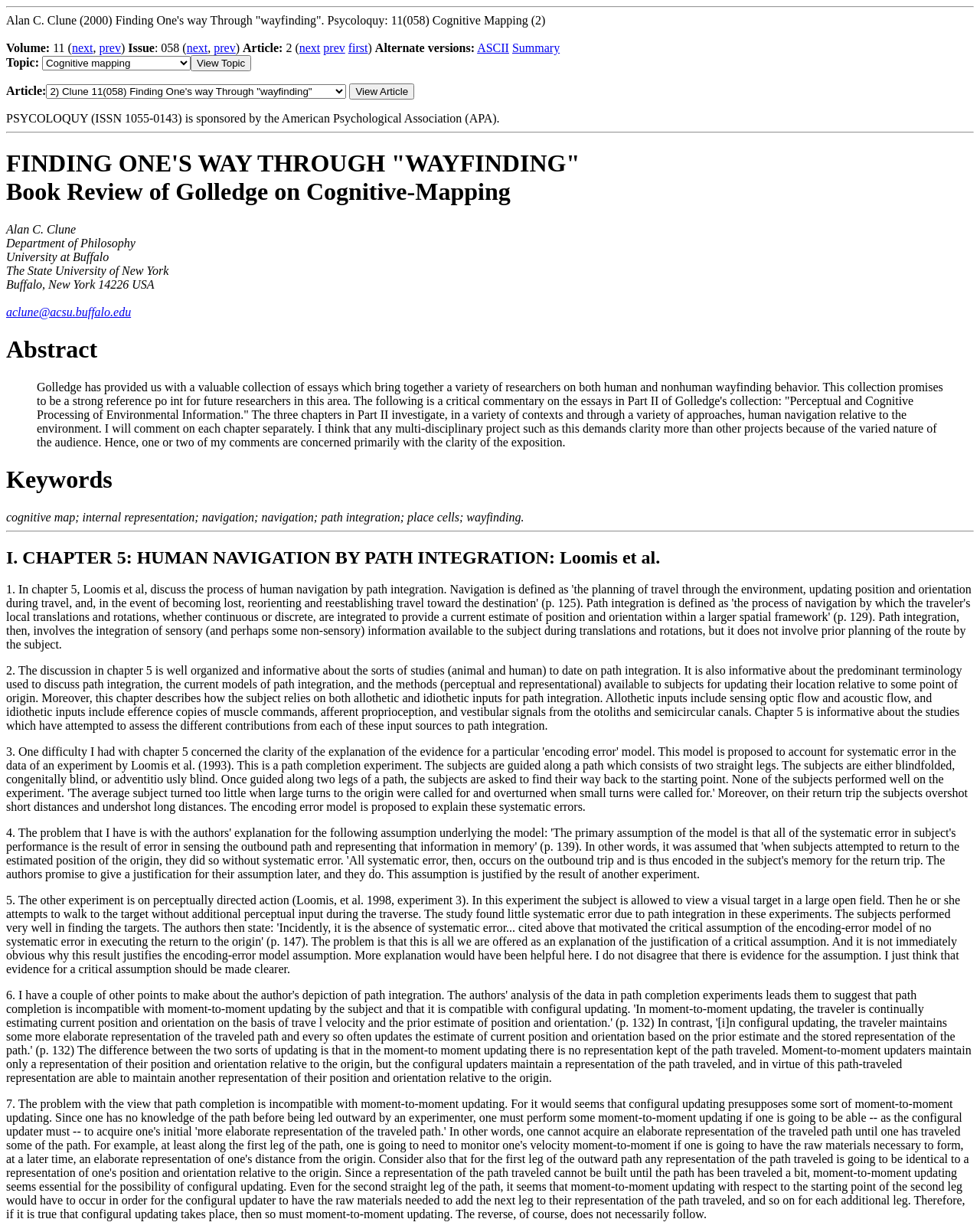Identify the bounding box coordinates of the clickable region to carry out the given instruction: "Go to previous page".

[0.101, 0.034, 0.123, 0.044]